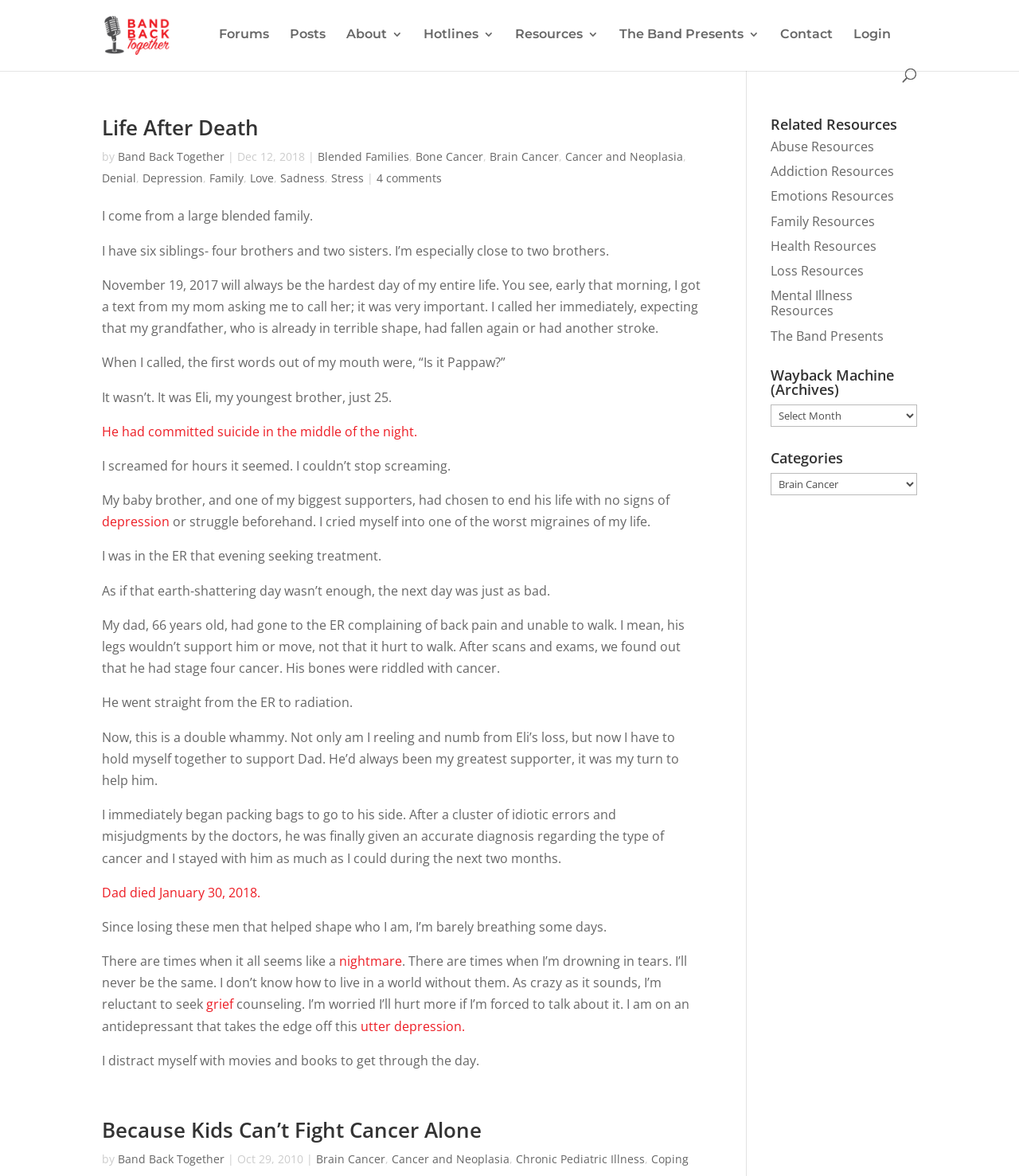Locate the bounding box coordinates of the element to click to perform the following action: 'Click on the 'Brain Cancer' link'. The coordinates should be given as four float values between 0 and 1, in the form of [left, top, right, bottom].

[0.48, 0.127, 0.548, 0.139]